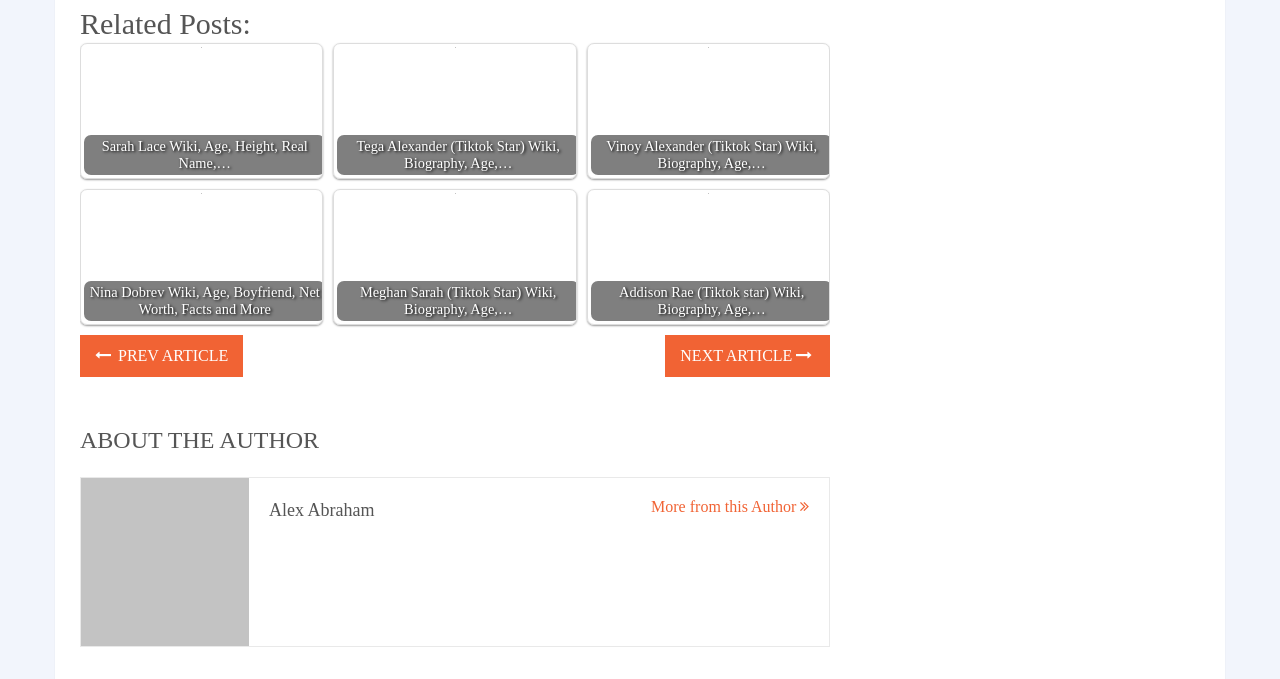Find the bounding box of the UI element described as follows: "Next Article".

[0.52, 0.494, 0.649, 0.556]